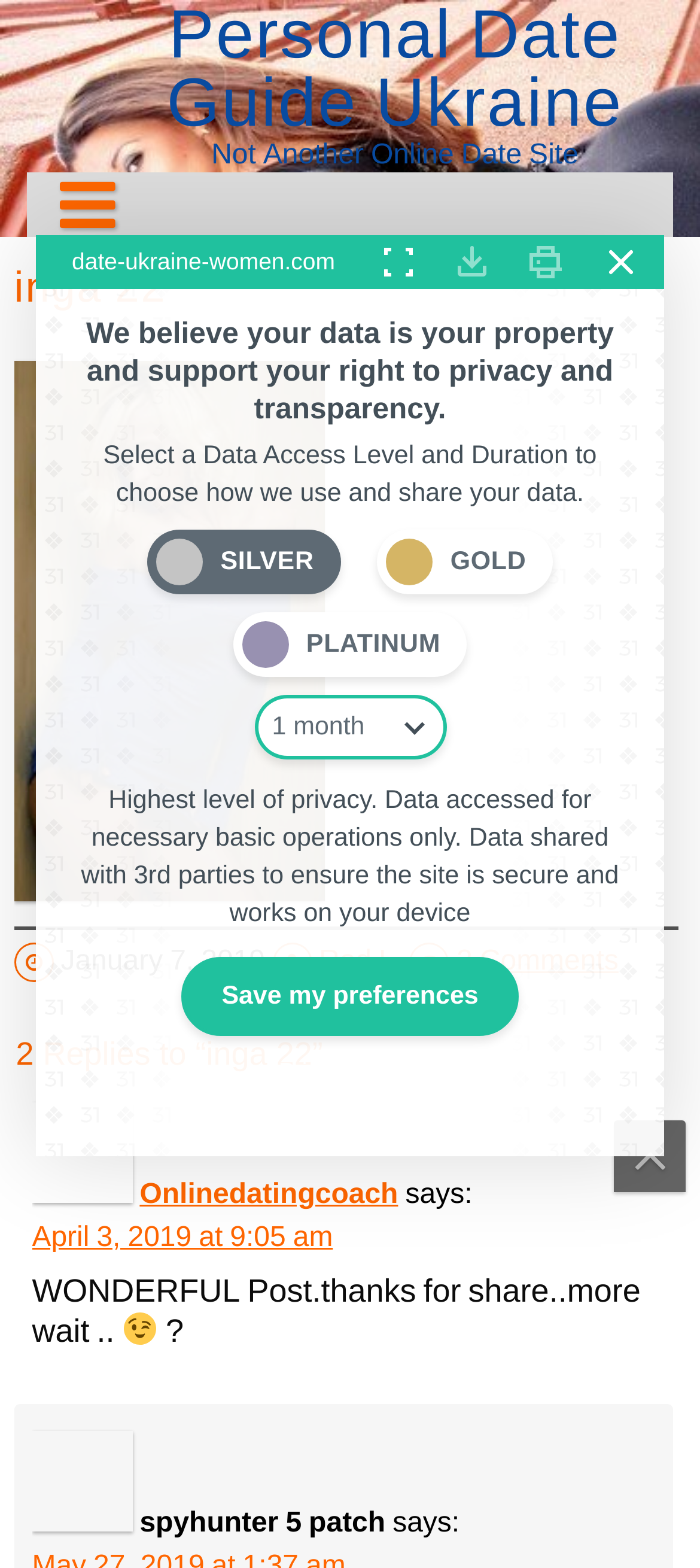What is the purpose of the 'Data Access Level and Duration' section?
By examining the image, provide a one-word or phrase answer.

To choose how data is used and shared